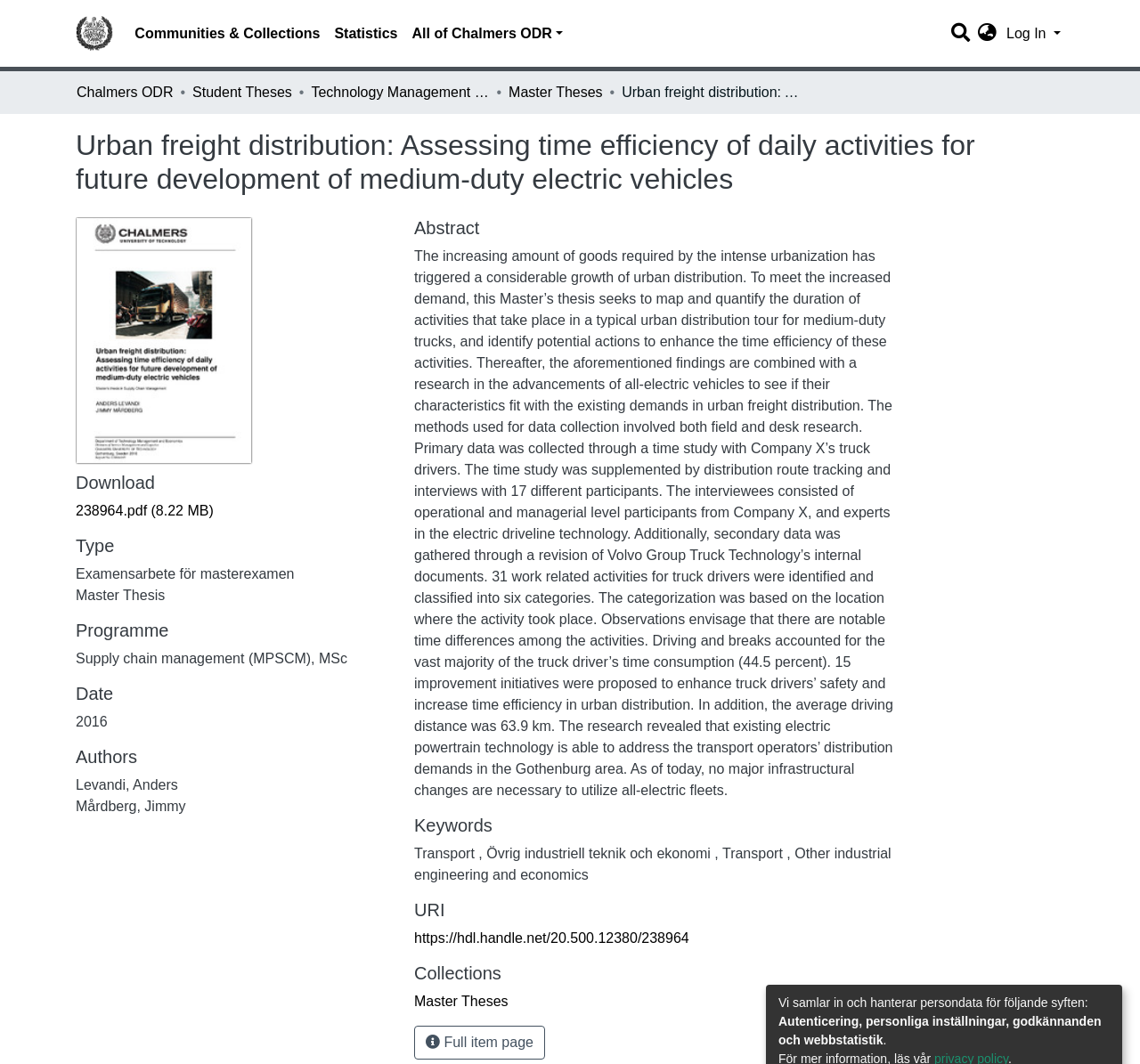Determine the bounding box coordinates of the clickable element to achieve the following action: 'Log in'. Provide the coordinates as four float values between 0 and 1, formatted as [left, top, right, bottom].

[0.88, 0.024, 0.934, 0.038]